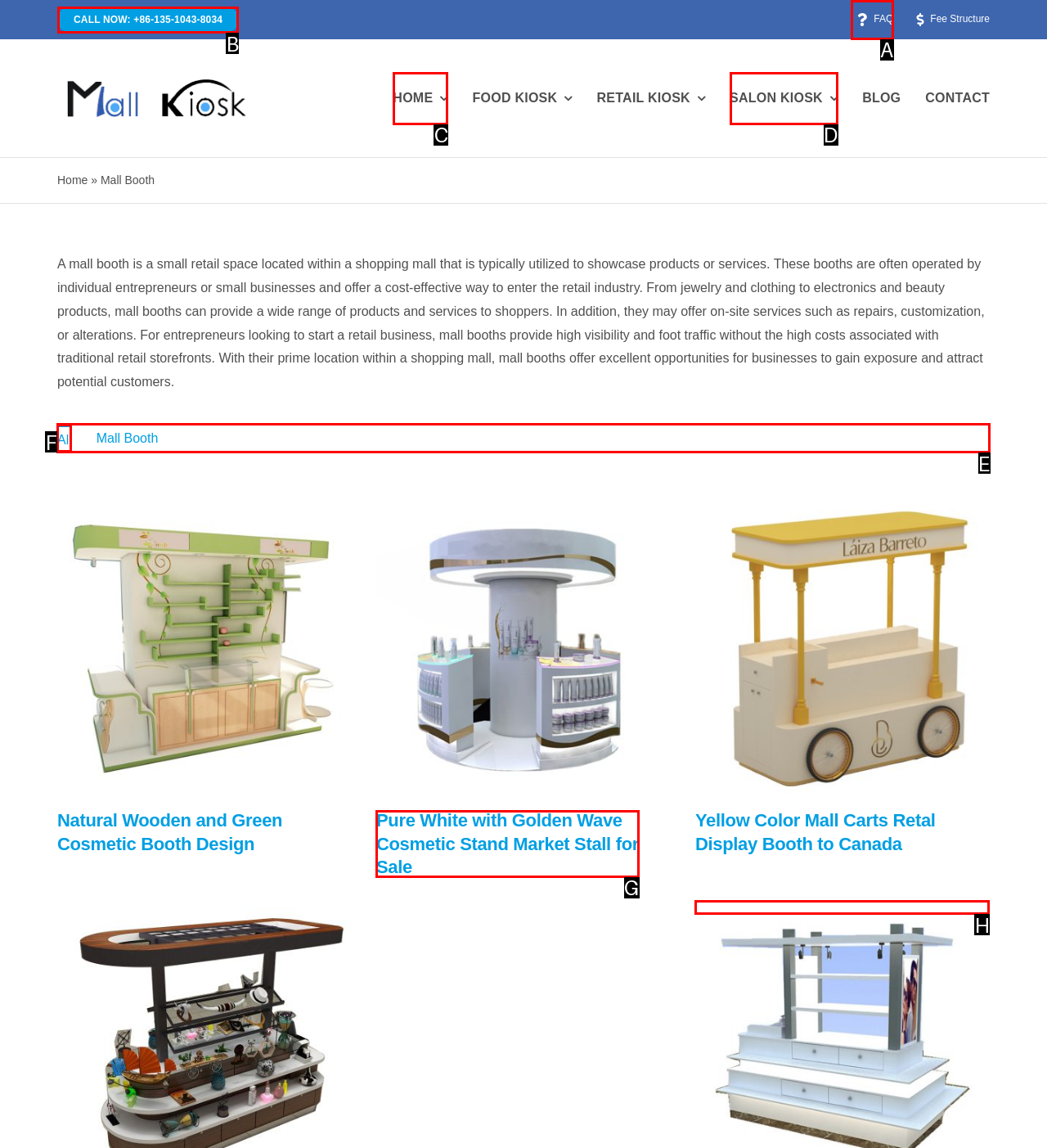Identify which HTML element to click to fulfill the following task: Read the article about Super Lemon Haze Cannabis Seeds Vs Charlotte’s Web Cannabis Seeds. Provide your response using the letter of the correct choice.

None